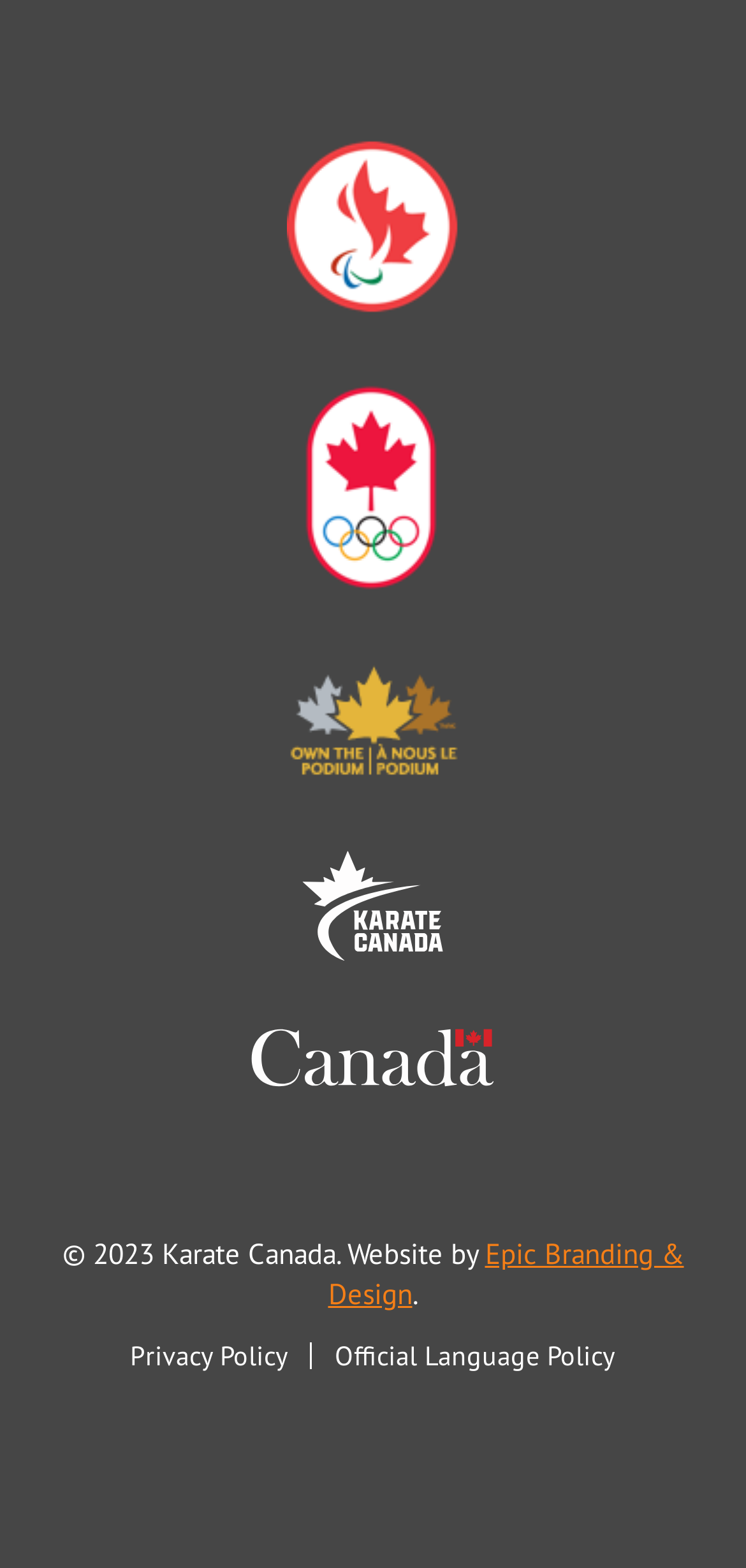Locate the bounding box coordinates of the element that needs to be clicked to carry out the instruction: "read the Official Language Policy". The coordinates should be given as four float numbers ranging from 0 to 1, i.e., [left, top, right, bottom].

[0.449, 0.853, 0.826, 0.875]